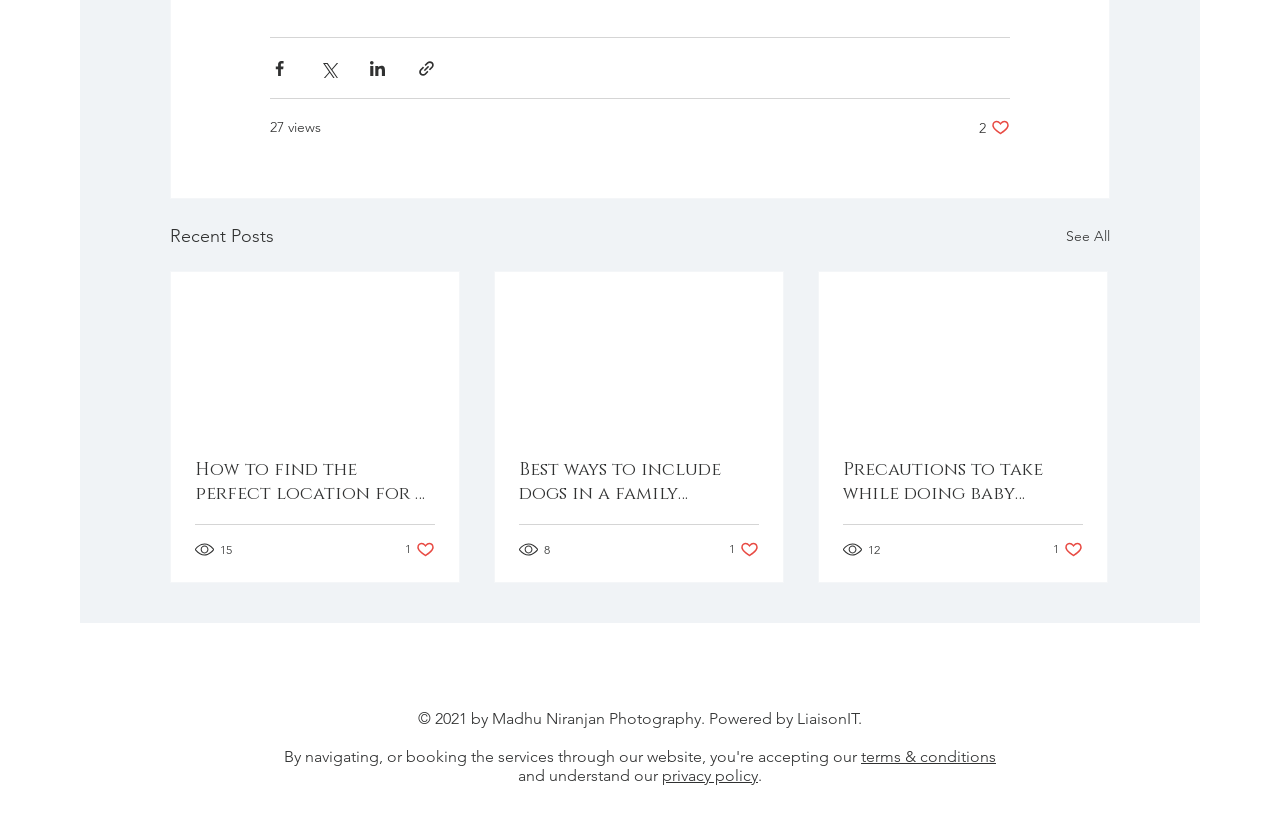Please answer the following question using a single word or phrase: 
What is the purpose of the buttons at the top?

Share posts